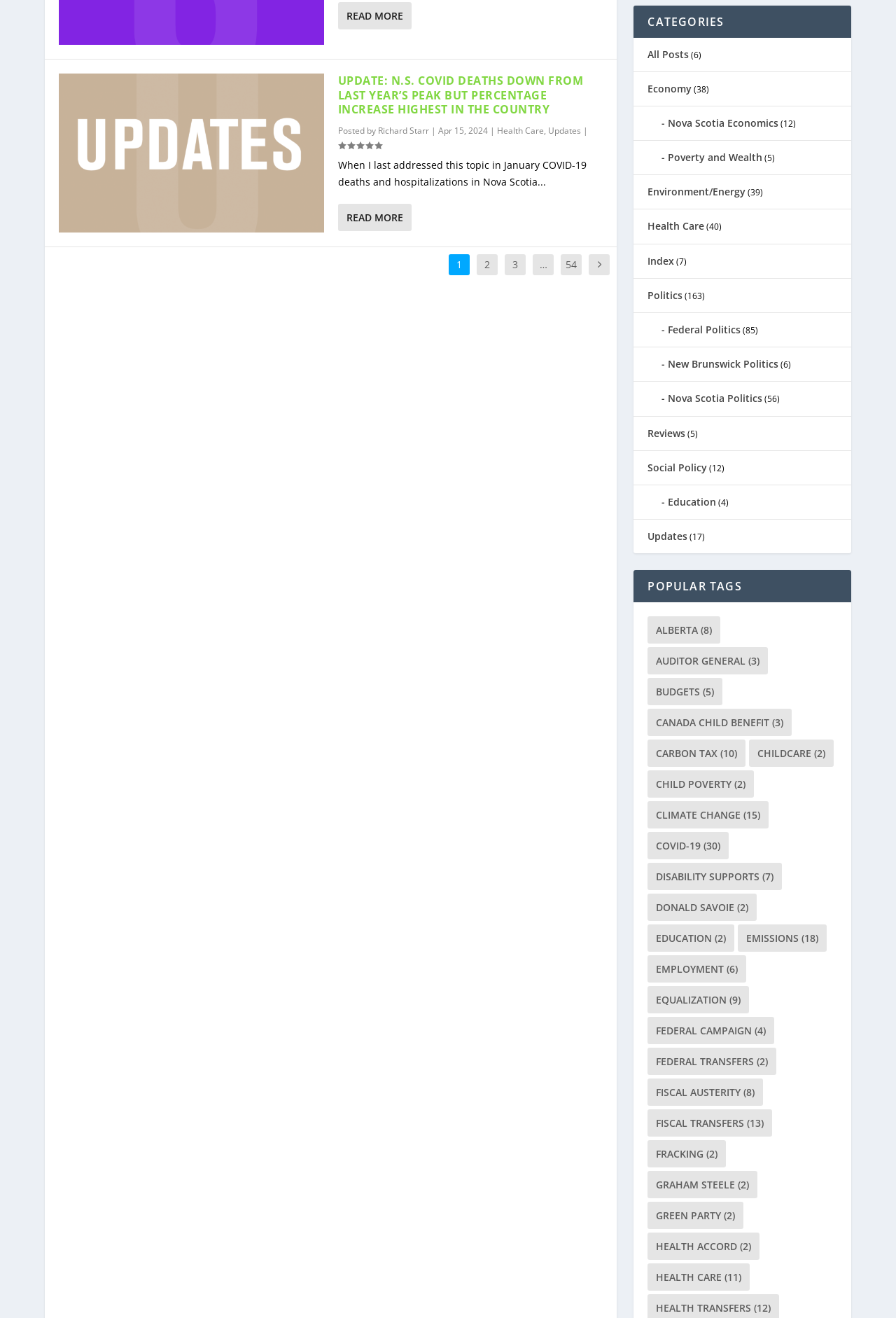What is the rating of the article?
Give a detailed explanation using the information visible in the image.

The rating of the article can be determined by looking at the text 'Rating: 5.00' which indicates that the article has a rating of 5.00.